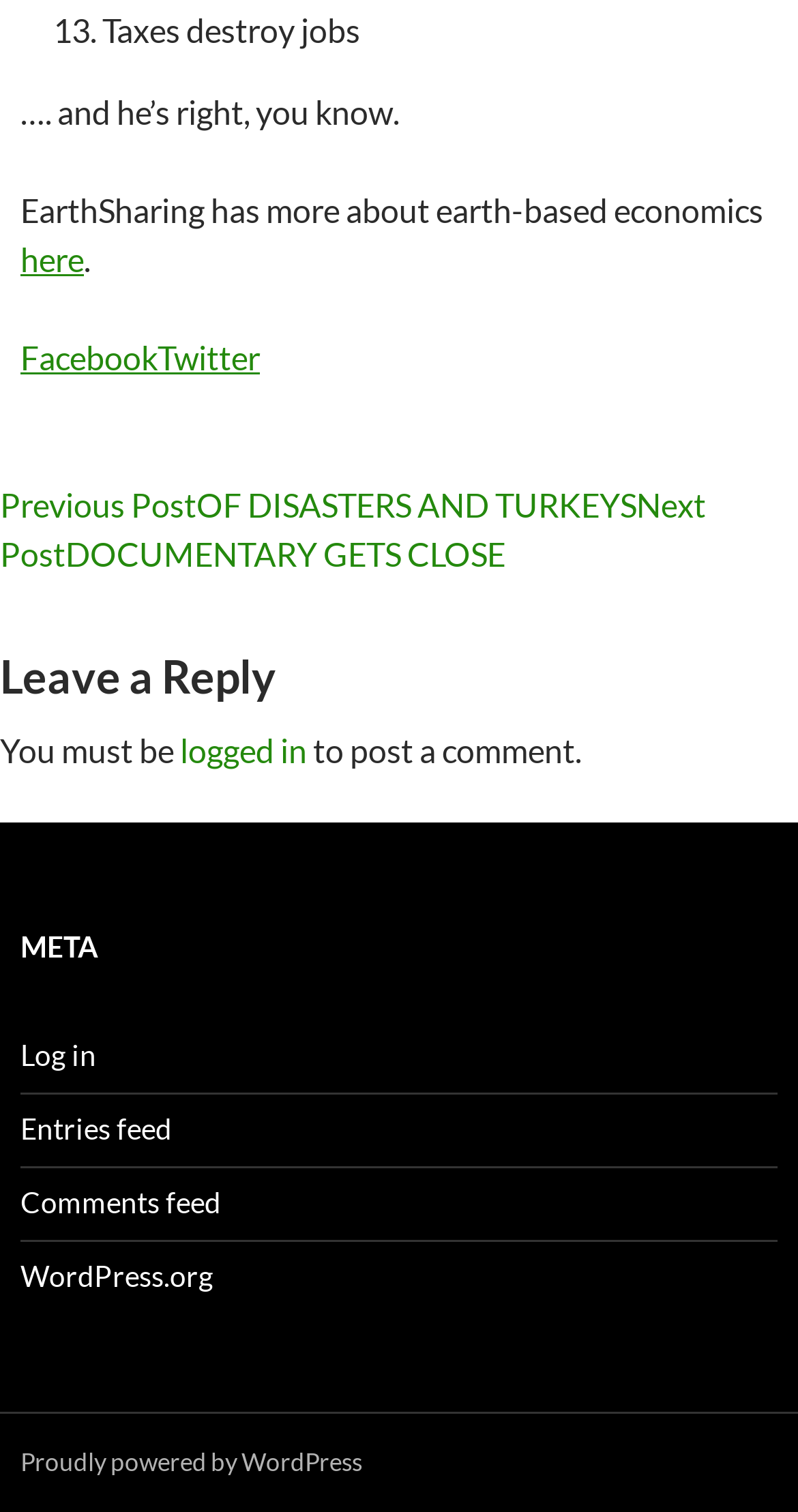What is the purpose of the 'META' section?
Kindly answer the question with as much detail as you can.

The 'META' section contains links such as 'Log in', 'Entries feed', and 'Comments feed', which suggests that its purpose is to provide navigation options.